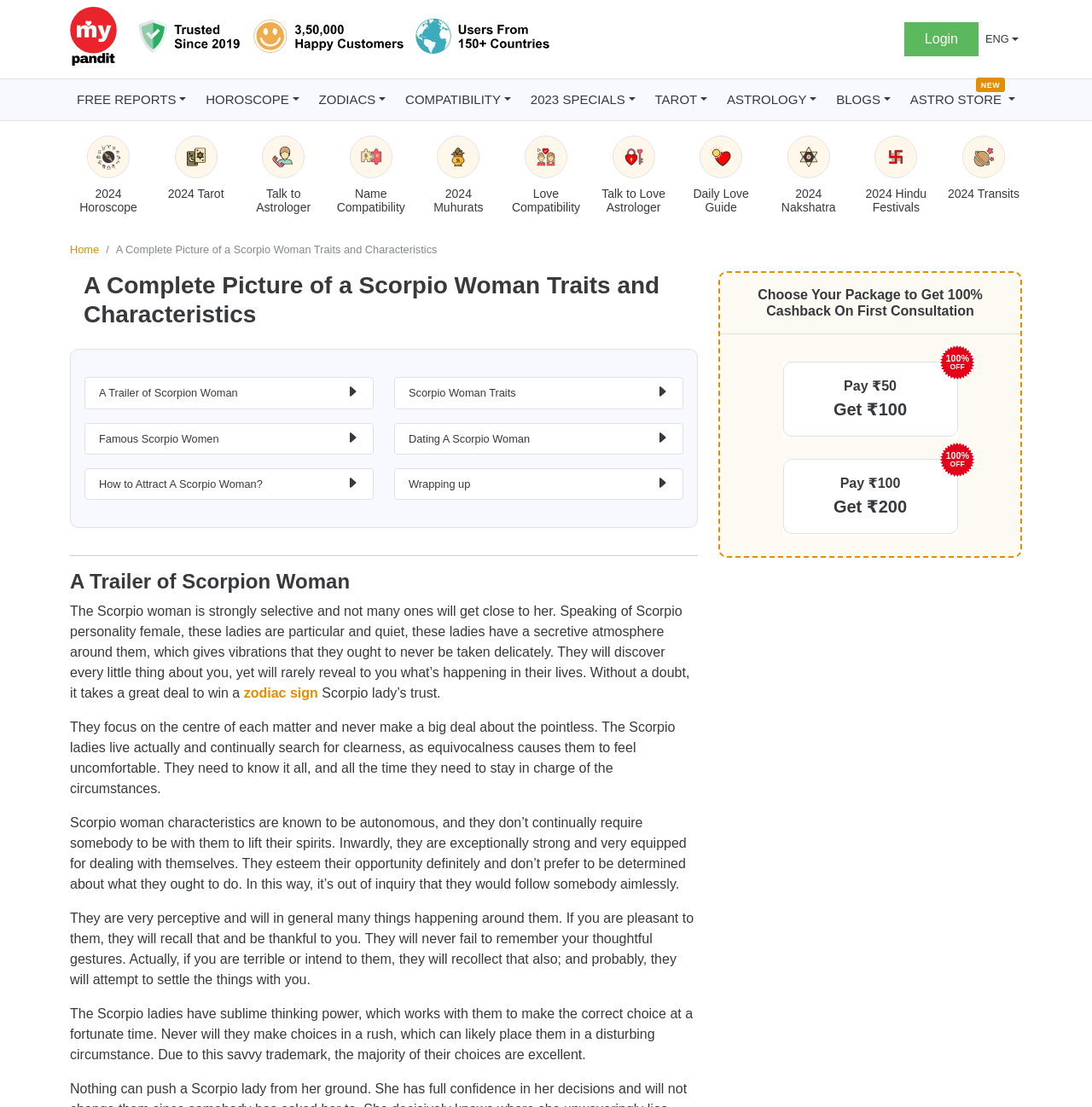Respond to the question below with a single word or phrase: What is the purpose of the 'Choose Your Package' section?

Get 100% Cashback